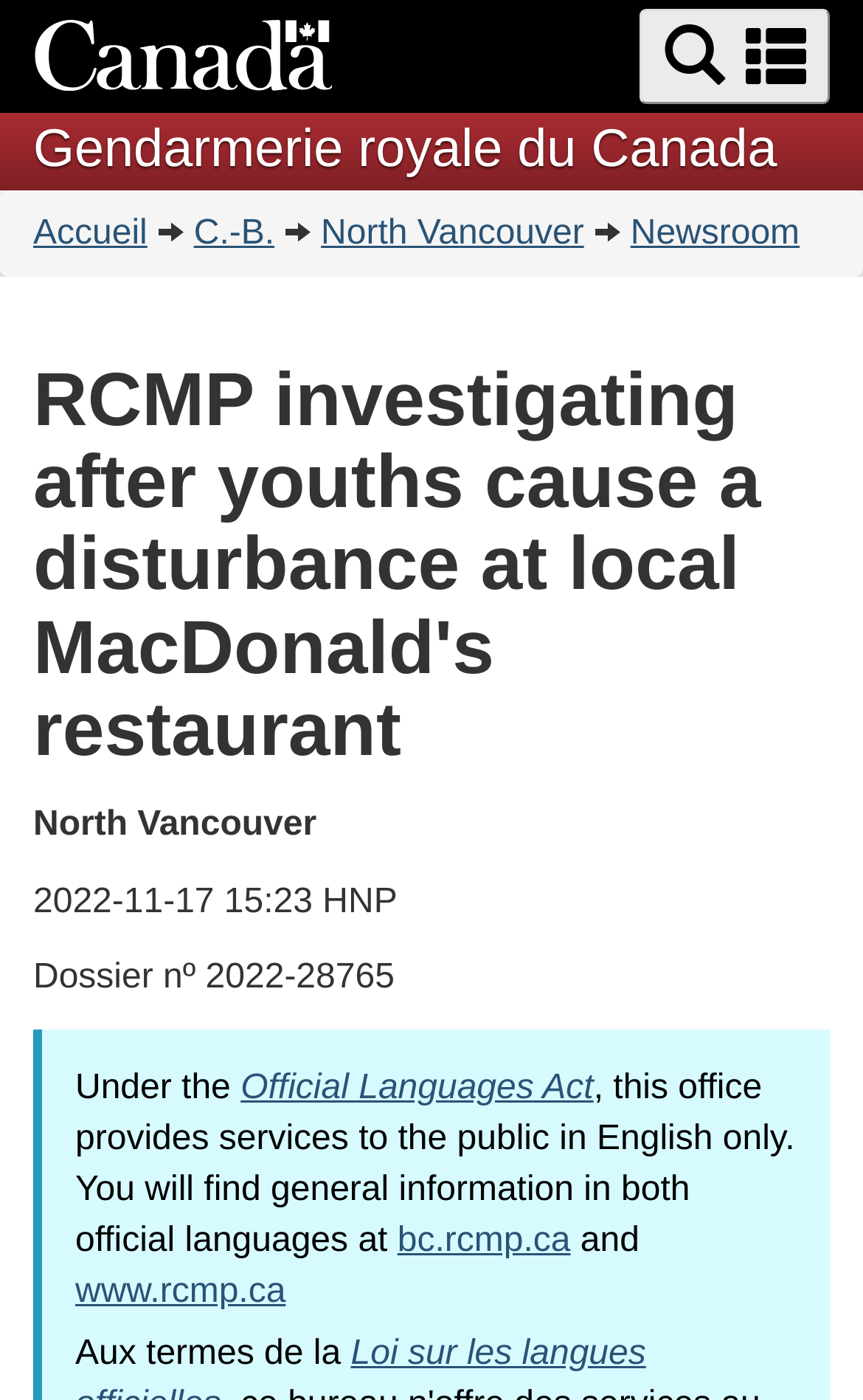Generate a comprehensive description of the webpage content.

The webpage is about a news article from the North Vancouver RCMP, with the title "RCMP investigating after youths cause a disturbance at local MacDonald's restaurant". 

At the top of the page, there are two links, "Skip to main content" and "Passer au version HTML simplifiée", positioned side by side, almost centered horizontally. 

To the left of these links, there is a heading "Search and menus" followed by a button with a search icon. Below this, there is a link "Gendarmerie royale du Canada" and an image of the Canadian government symbol.

On the left side of the page, there is a navigation menu with links "Accueil", "C.-B.", "North Vancouver", and "Newsroom", arranged vertically.

The main content of the page starts with a heading that repeats the title of the news article. Below this, there is a subheading "North Vancouver" and a date "2022-11-17 15:23 HNP" followed by a file number "Dossier nº 2022-28765". 

The main article text starts below this, with a paragraph that mentions the Official Languages Act and provides links to other RCMP websites. The text is divided into several blocks, with some parts being links to external resources.